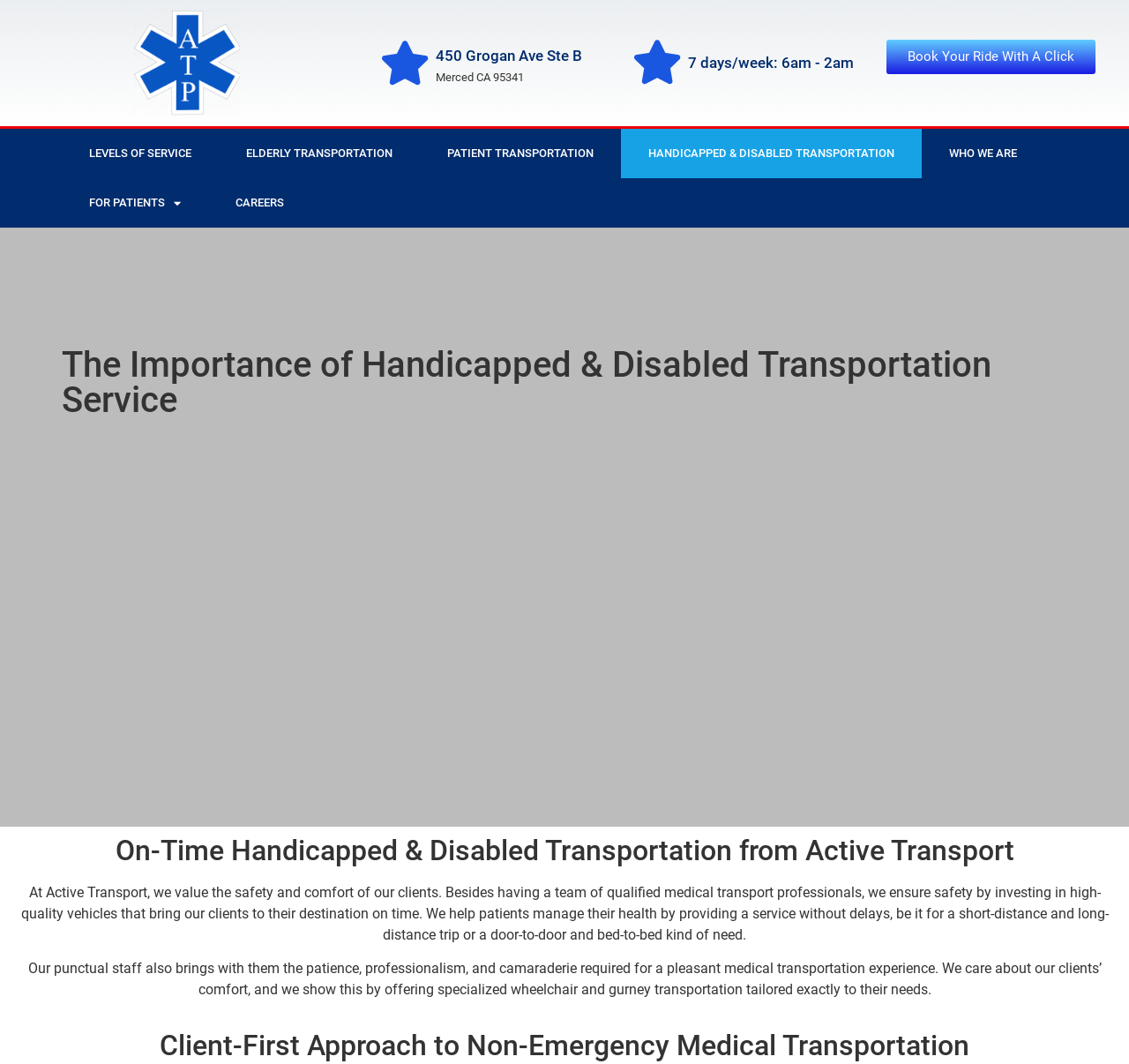Pinpoint the bounding box coordinates of the clickable element needed to complete the instruction: "Learn about elderly transportation". The coordinates should be provided as four float numbers between 0 and 1: [left, top, right, bottom].

[0.194, 0.121, 0.372, 0.167]